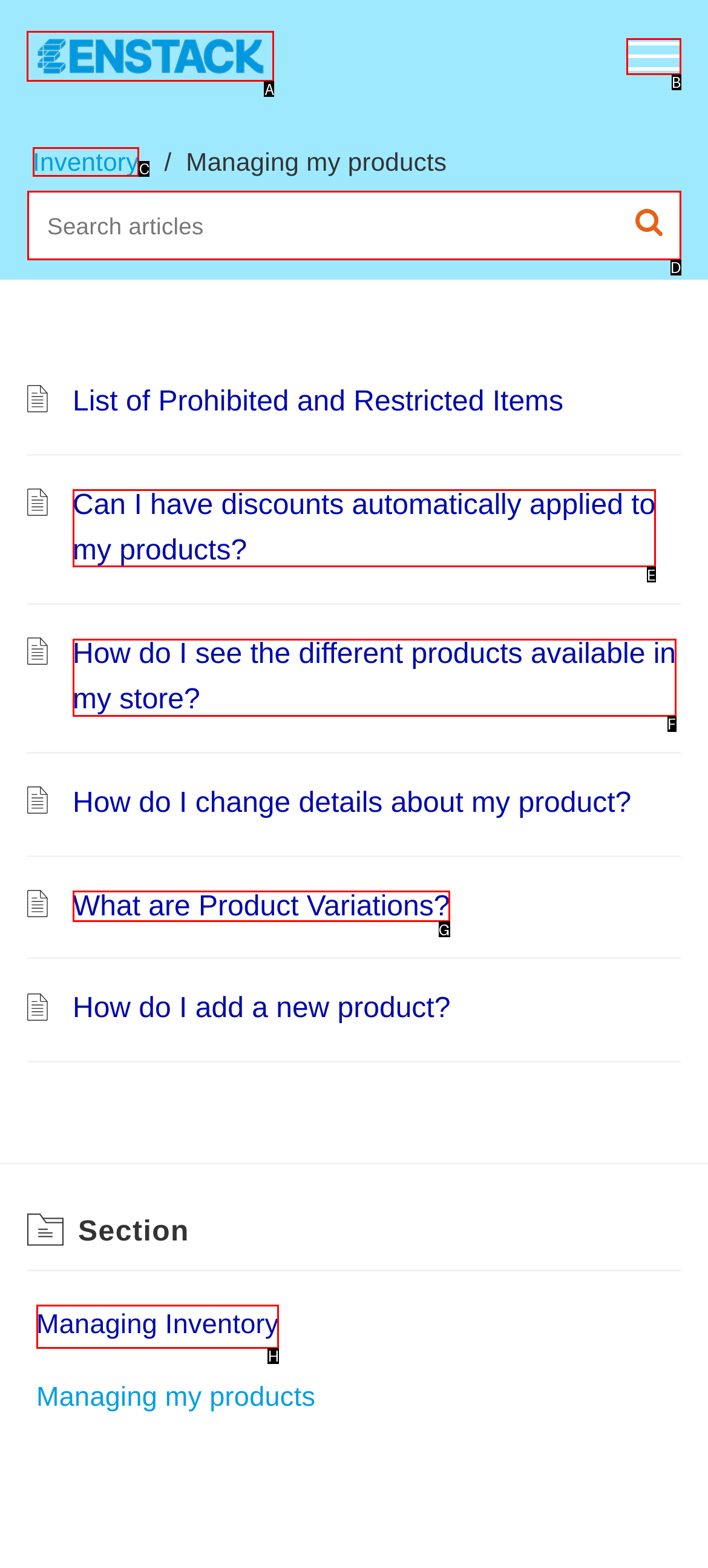Pick the HTML element that should be clicked to execute the task: Click on FAQs home
Respond with the letter corresponding to the correct choice.

A